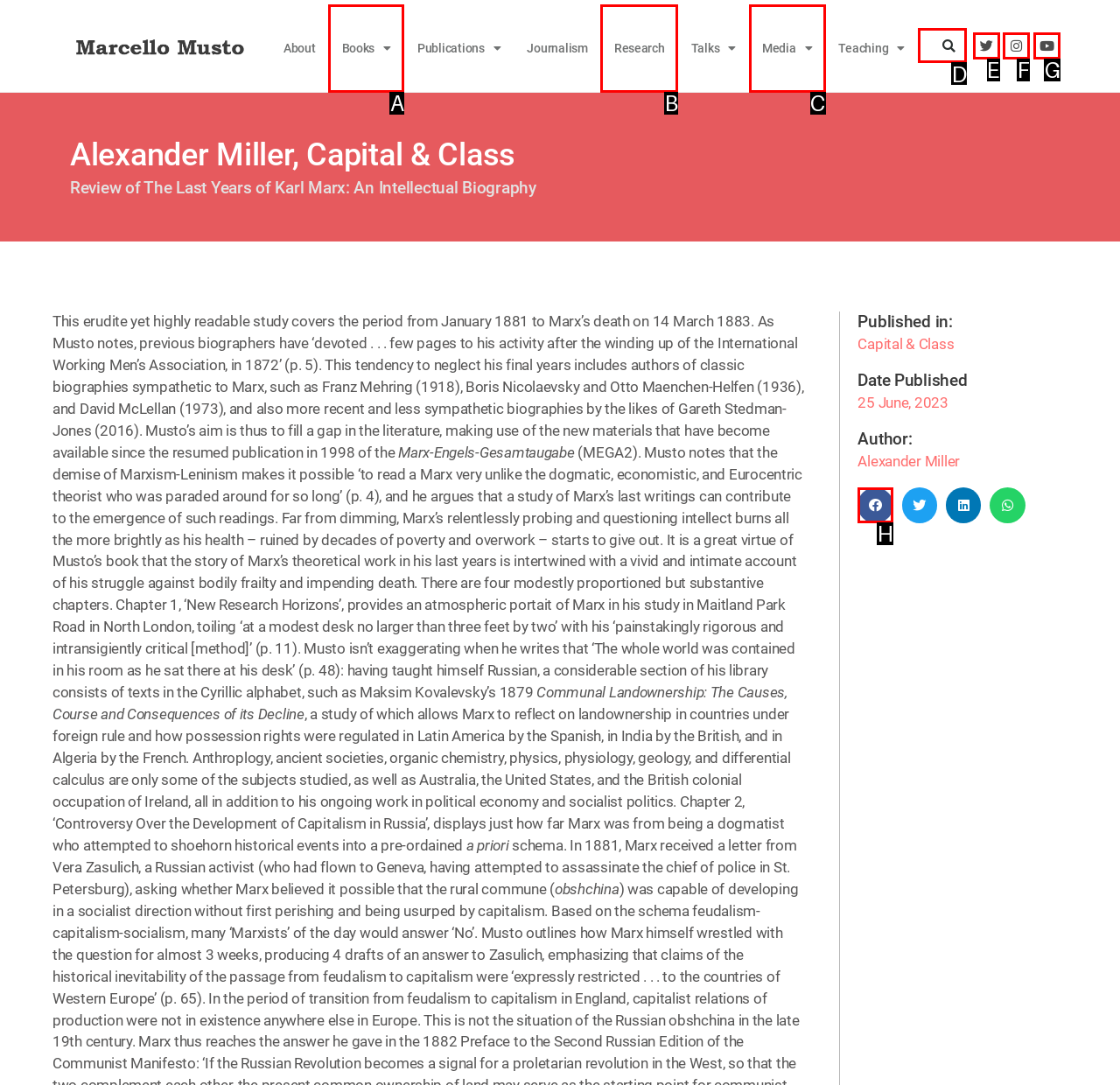Which lettered option should I select to achieve the task: Search for something according to the highlighted elements in the screenshot?

D